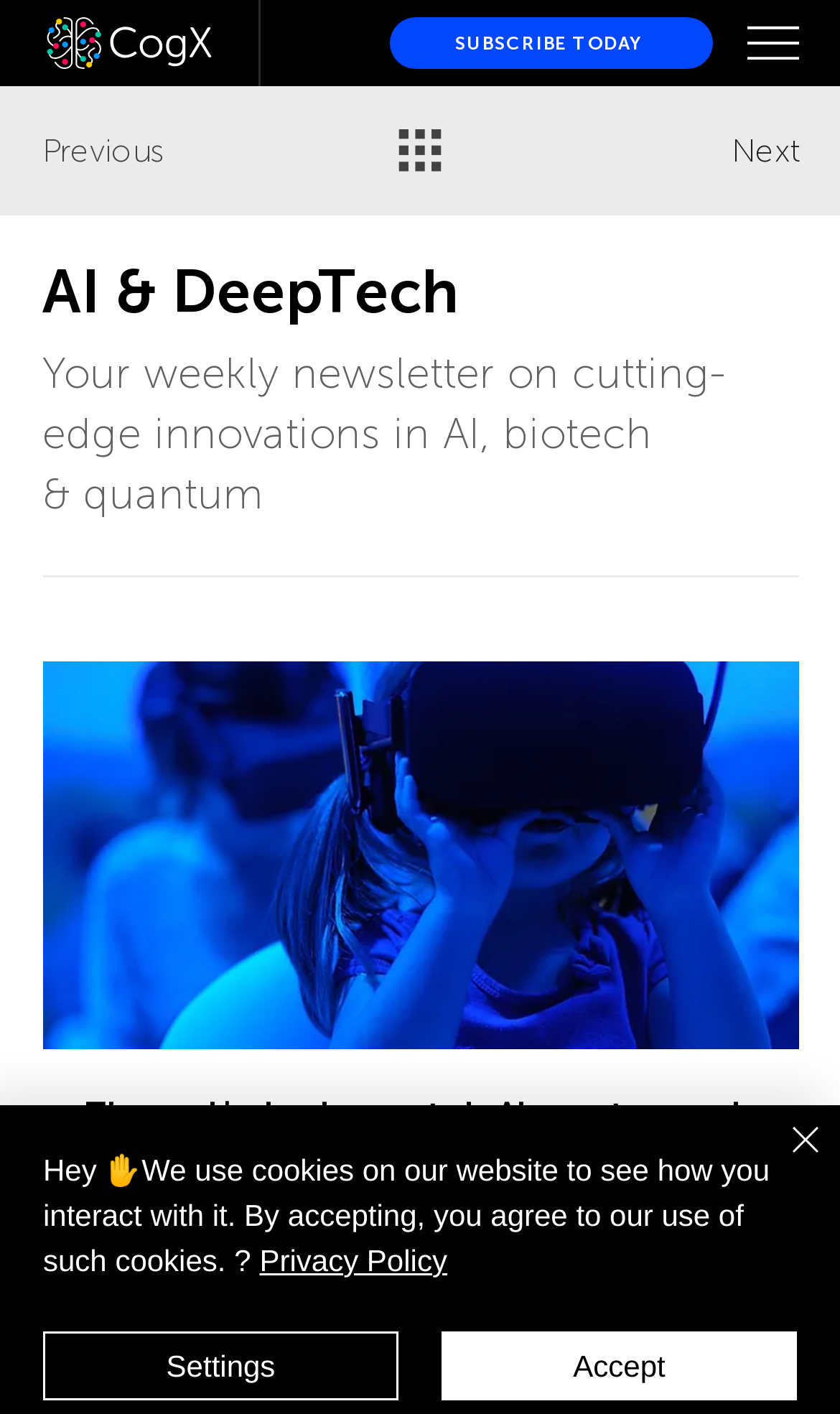What is the purpose of the 'Previous' button?
Provide a one-word or short-phrase answer based on the image.

To navigate to previous content